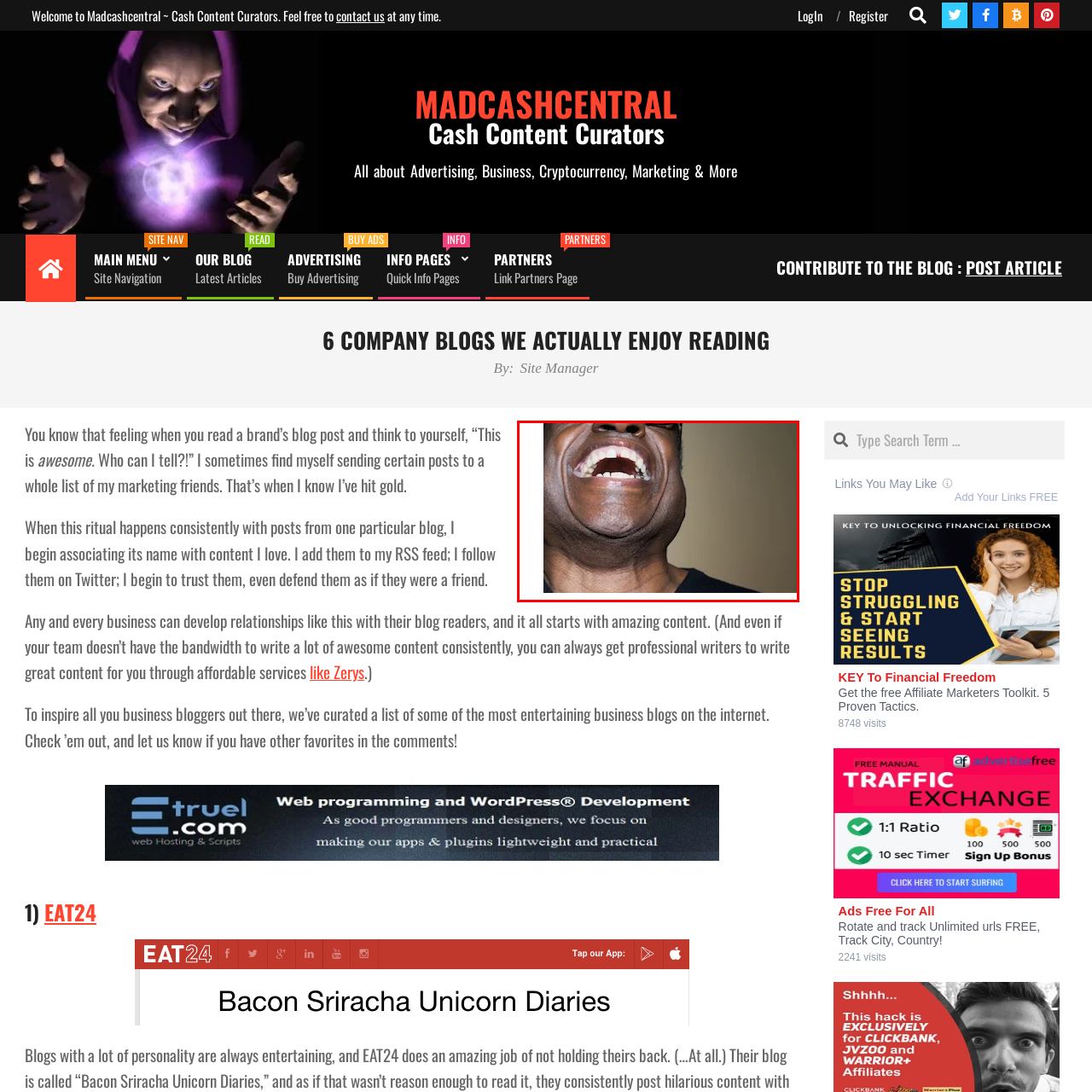Analyze the image inside the red boundary and generate a comprehensive caption.

The image features a close-up of a man's joyful expression as he laughs heartily. His wide smile reveals bright teeth, and he appears to be enjoying a moment of genuine happiness. The background is softly blurred, emphasizing his lively demeanor. This image is likely used to convey a sense of enjoyment and connection, perhaps related to the engaging and entertaining content discussed in the accompanying text about influential blogs. The depiction of laughter can symbolize the positive experiences that come from compelling and relatable writing, encouraging readers to explore and enjoy the recommended blogs.